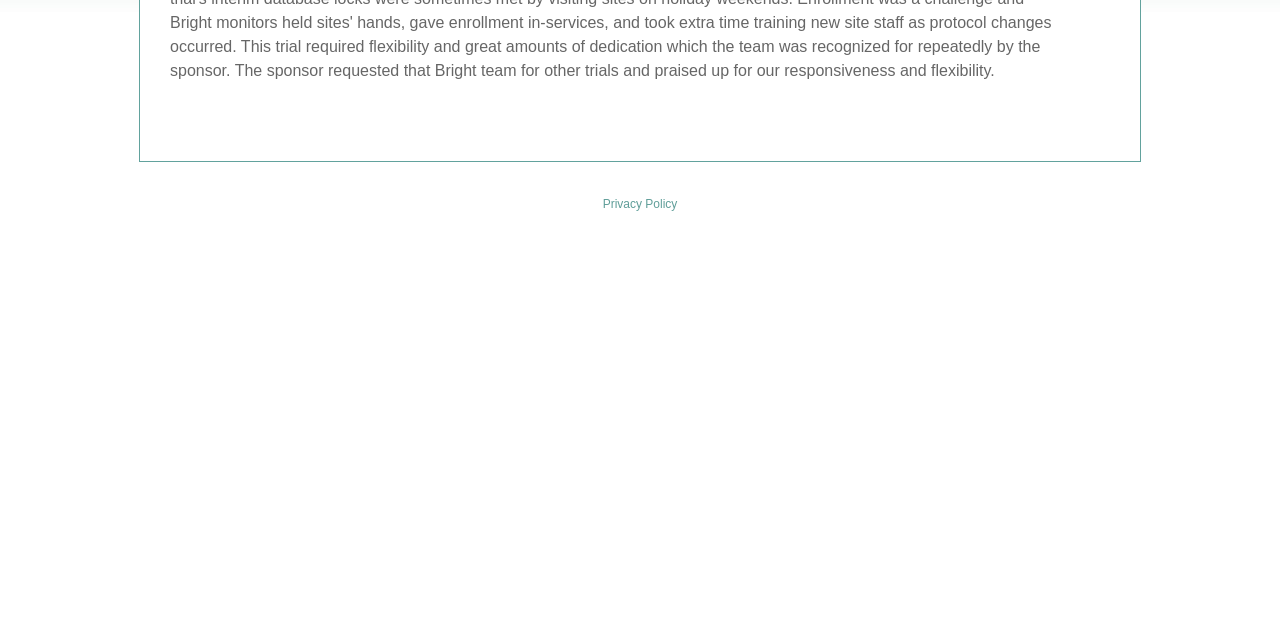Determine the bounding box coordinates for the UI element with the following description: "Phil Morehart". The coordinates should be four float numbers between 0 and 1, represented as [left, top, right, bottom].

None